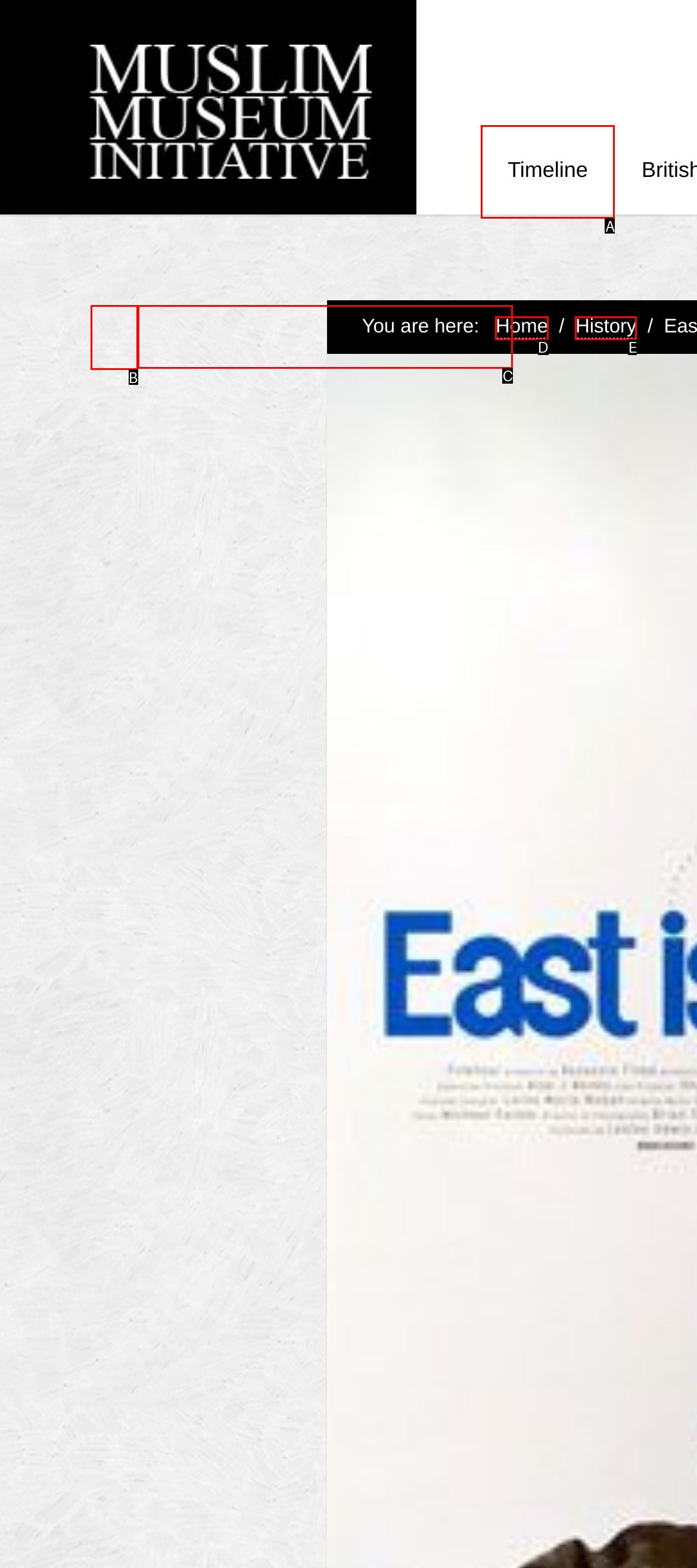Choose the option that matches the following description: History
Answer with the letter of the correct option.

E